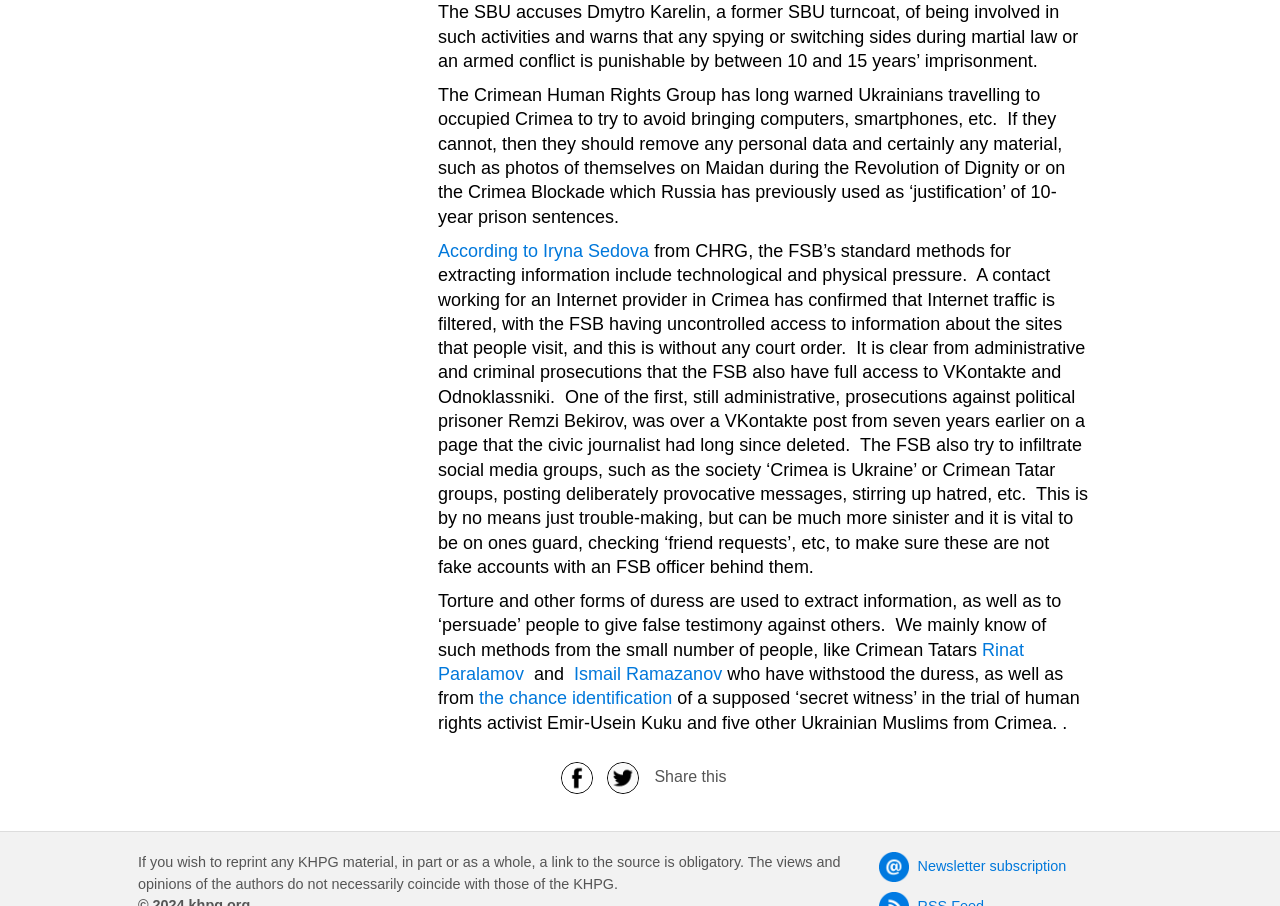Provide a thorough and detailed response to the question by examining the image: 
What is the topic of the article?

Based on the content of the article, it appears to be discussing the risks and challenges faced by Ukrainians traveling to occupied Crimea, including the potential for spying and extraction of information by the FSB.